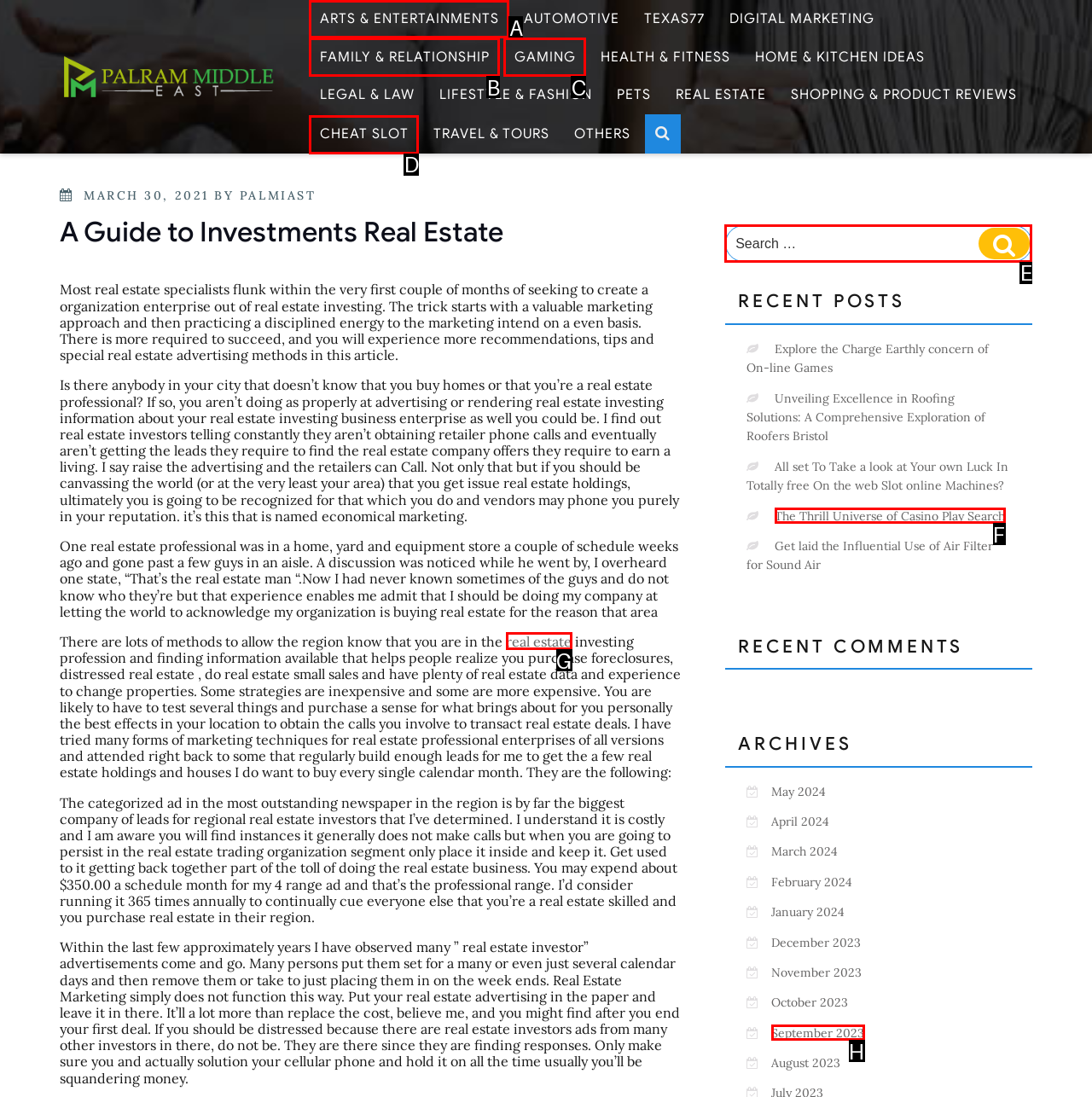Choose the UI element to click on to achieve this task: Search for something. Reply with the letter representing the selected element.

E